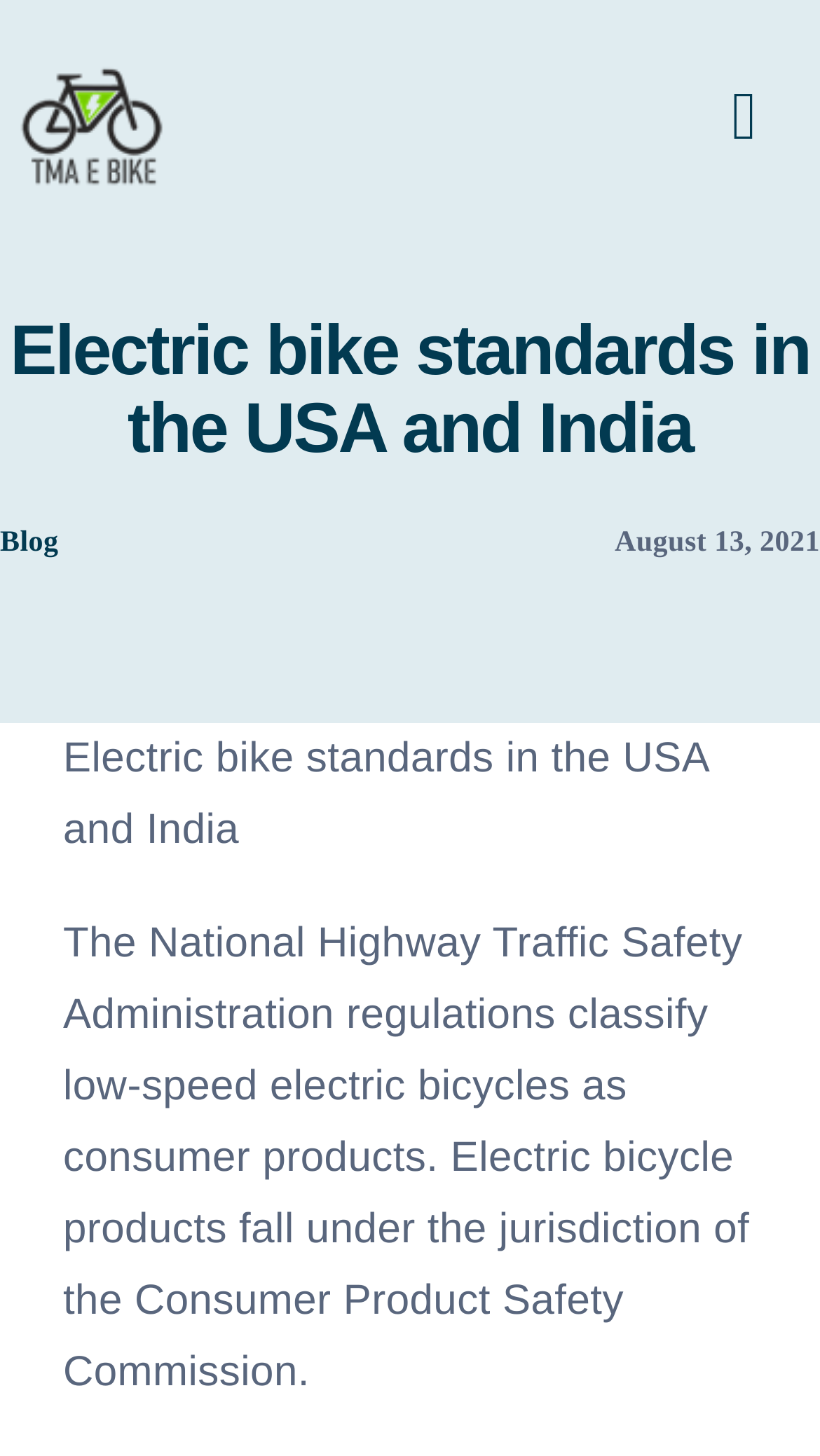Using a single word or phrase, answer the following question: 
Can users customize their e-bikes on this website?

Yes